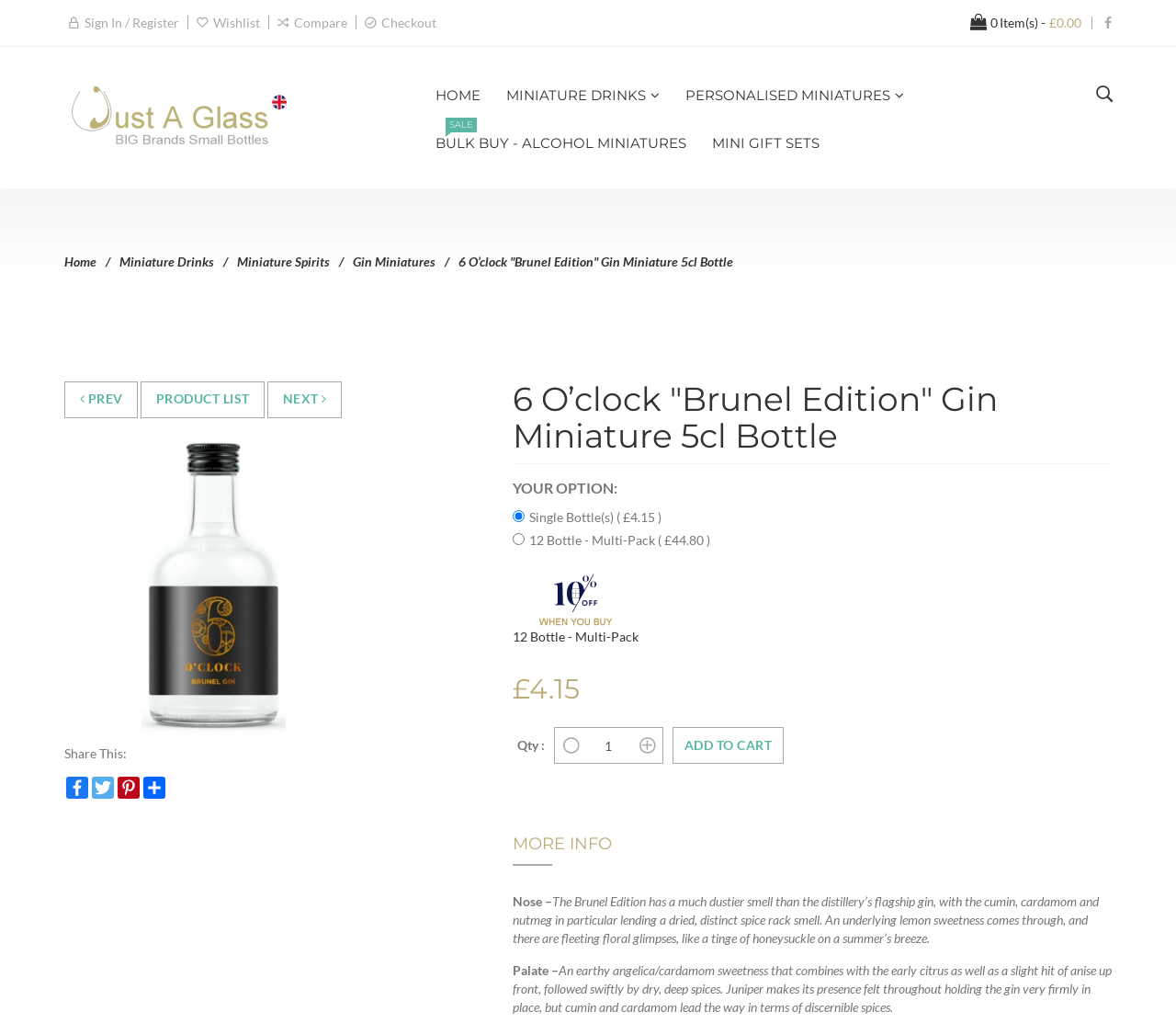What is the price of the single bottle?
Based on the image content, provide your answer in one word or a short phrase.

£4.15